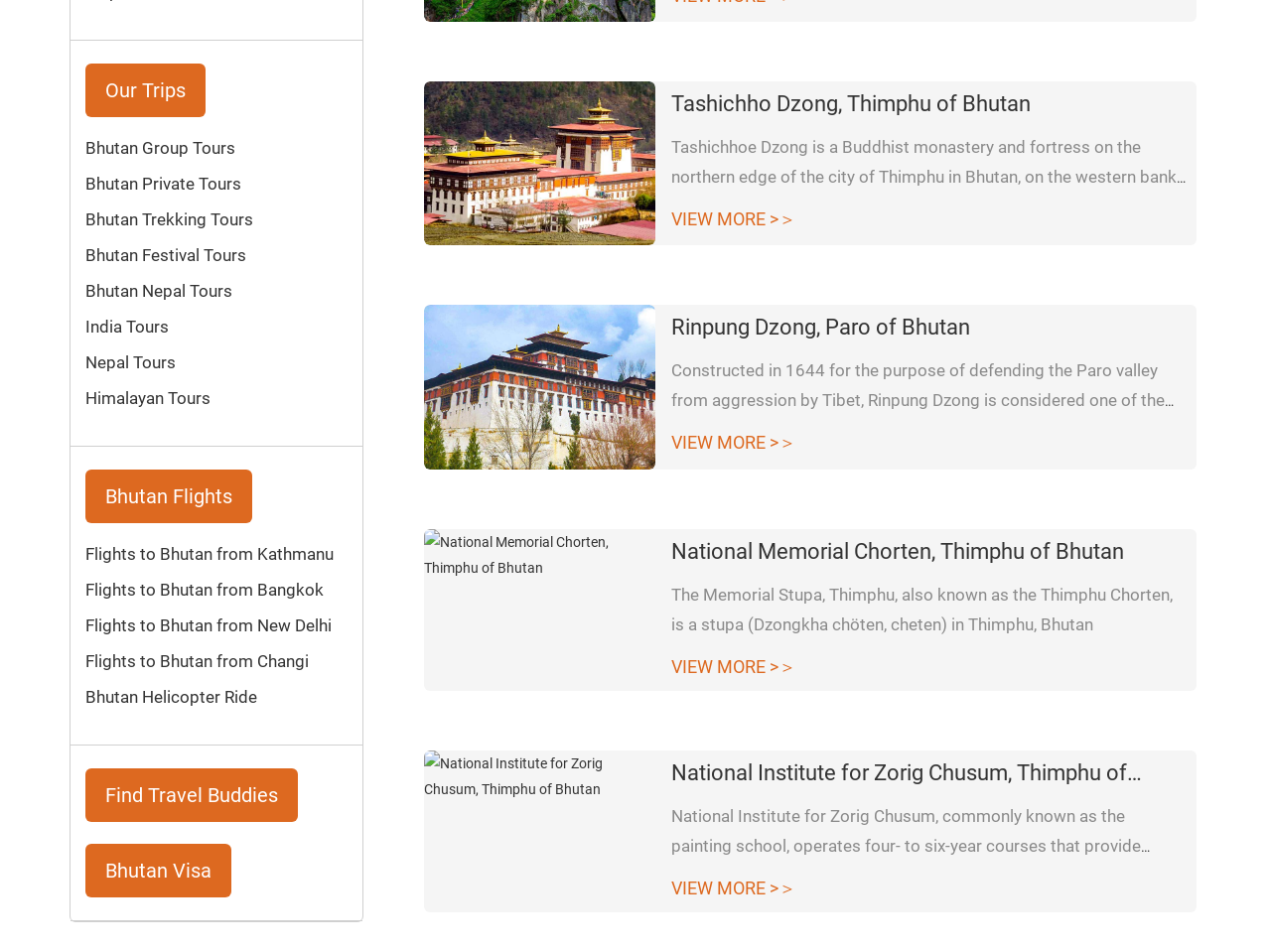Refer to the element description Flights to Bhutan from Kathmanu and identify the corresponding bounding box in the screenshot. Format the coordinates as (top-left x, top-left y, bottom-right x, bottom-right y) with values in the range of 0 to 1.

[0.067, 0.572, 0.262, 0.593]